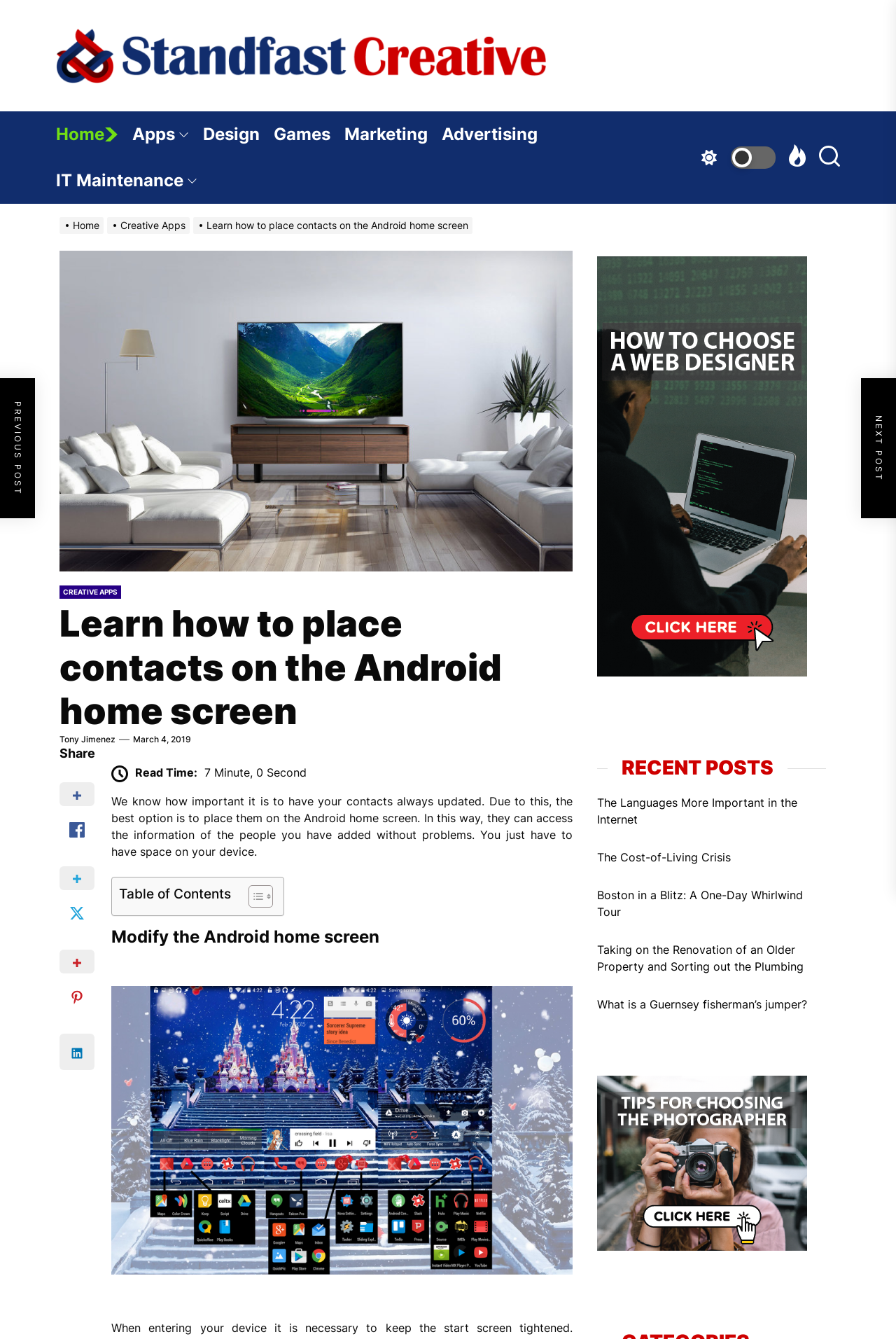Please specify the coordinates of the bounding box for the element that should be clicked to carry out this instruction: "Click the 'Design' link". The coordinates must be four float numbers between 0 and 1, formatted as [left, top, right, bottom].

[0.227, 0.083, 0.305, 0.118]